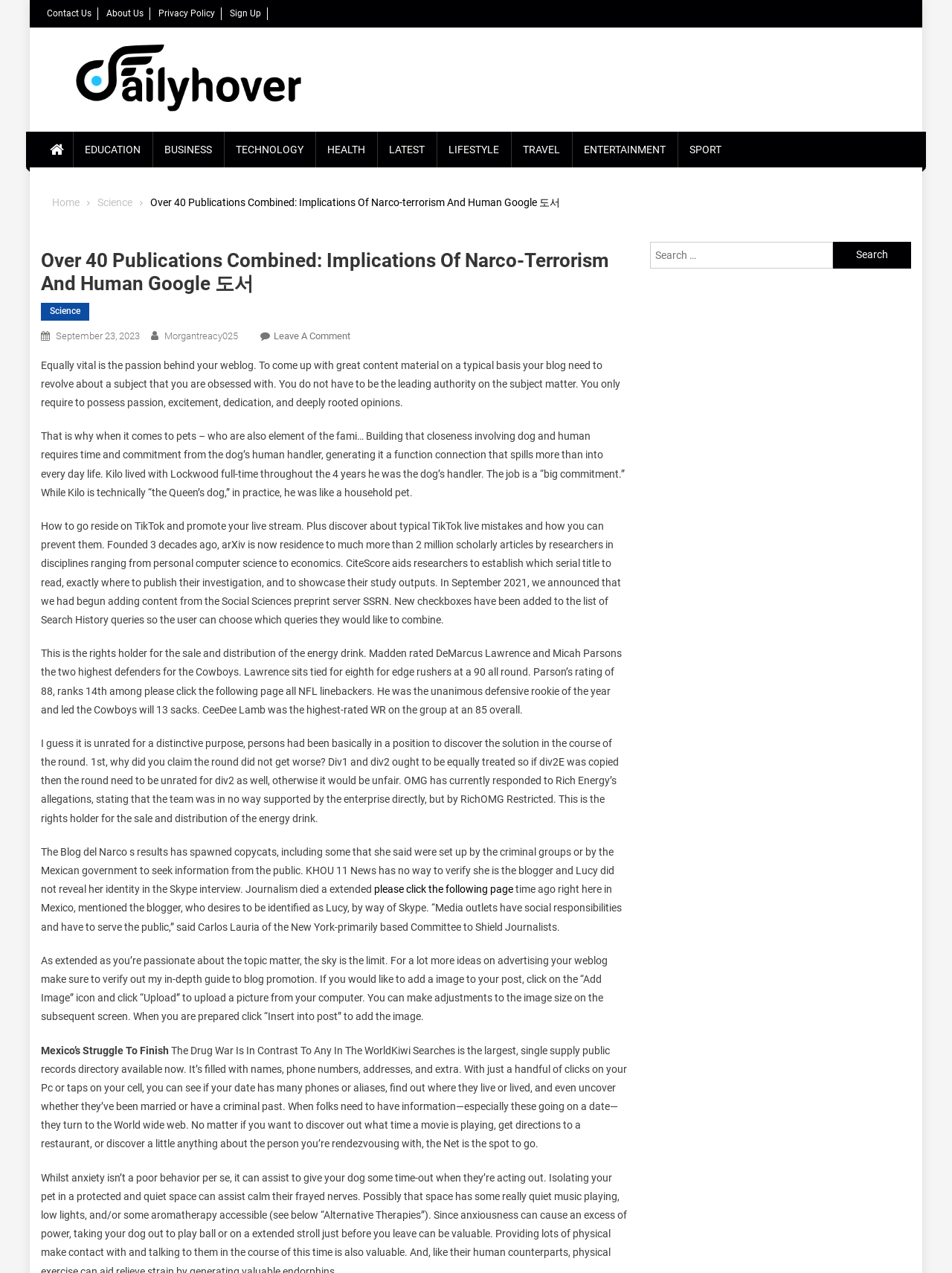Please identify the bounding box coordinates of the area I need to click to accomplish the following instruction: "Click on the 'please click the following page' link".

[0.393, 0.694, 0.539, 0.703]